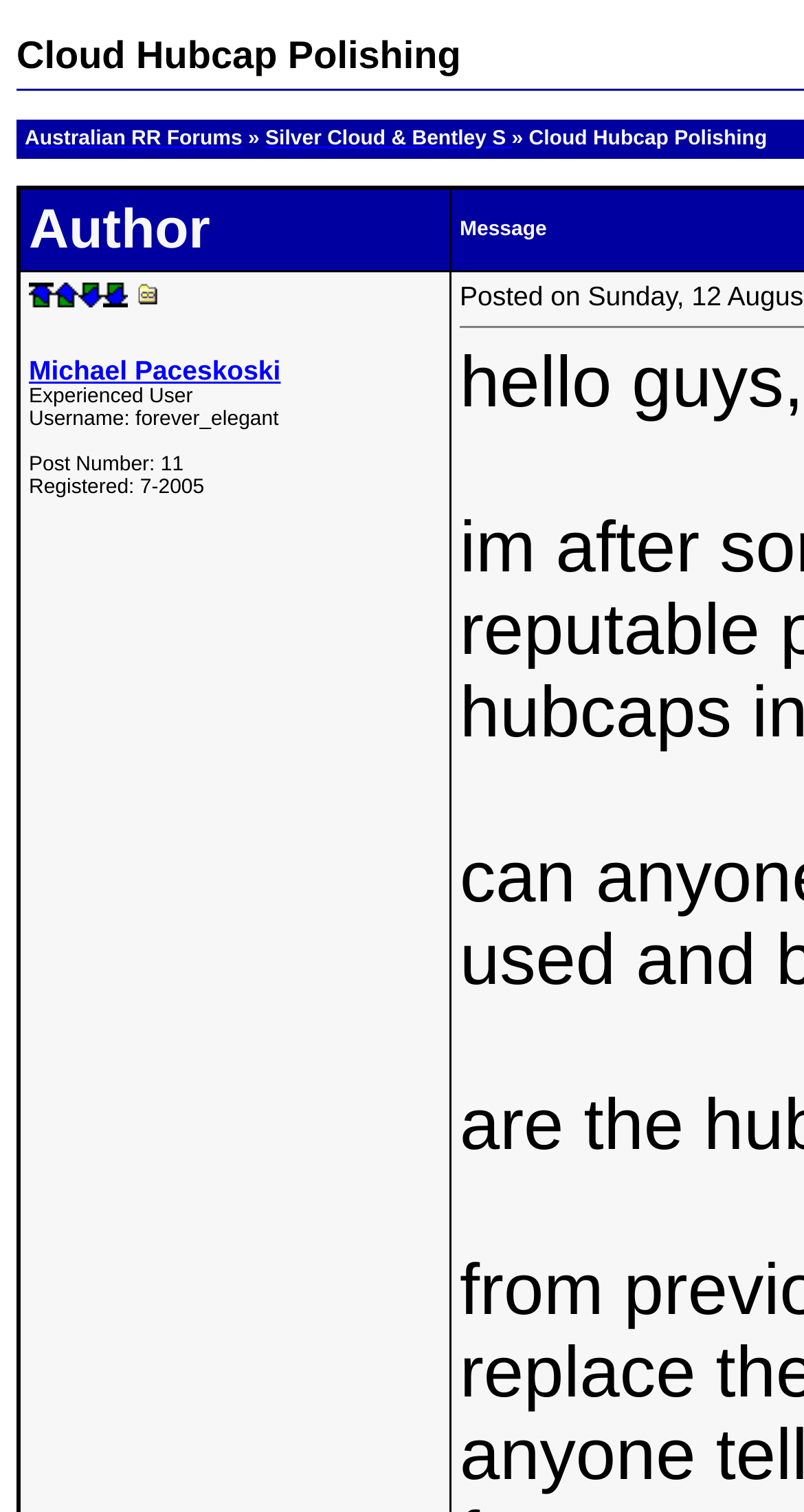Provide a single word or phrase to answer the given question: 
What is the registration date of the user?

7-2005